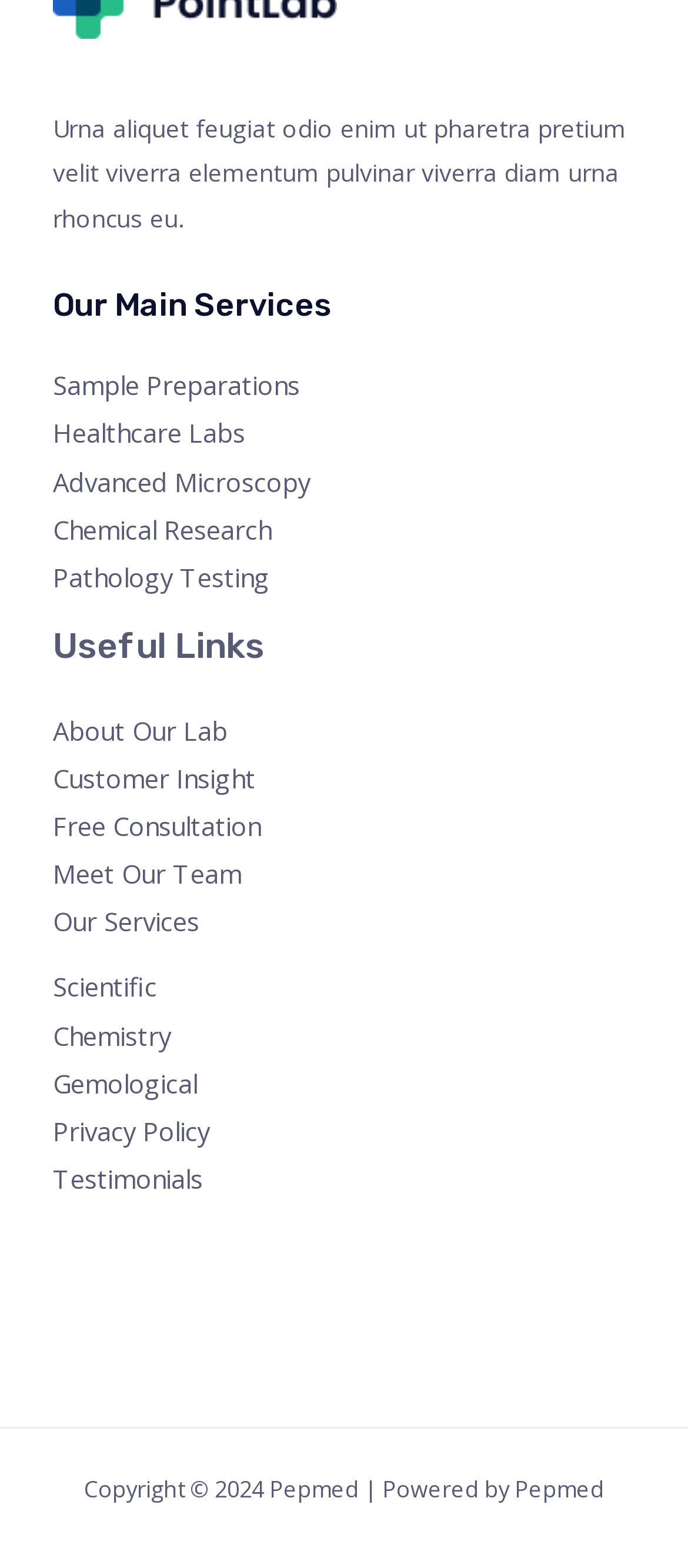Locate the bounding box coordinates of the clickable region to complete the following instruction: "Go to About Our Lab."

[0.077, 0.454, 0.331, 0.477]